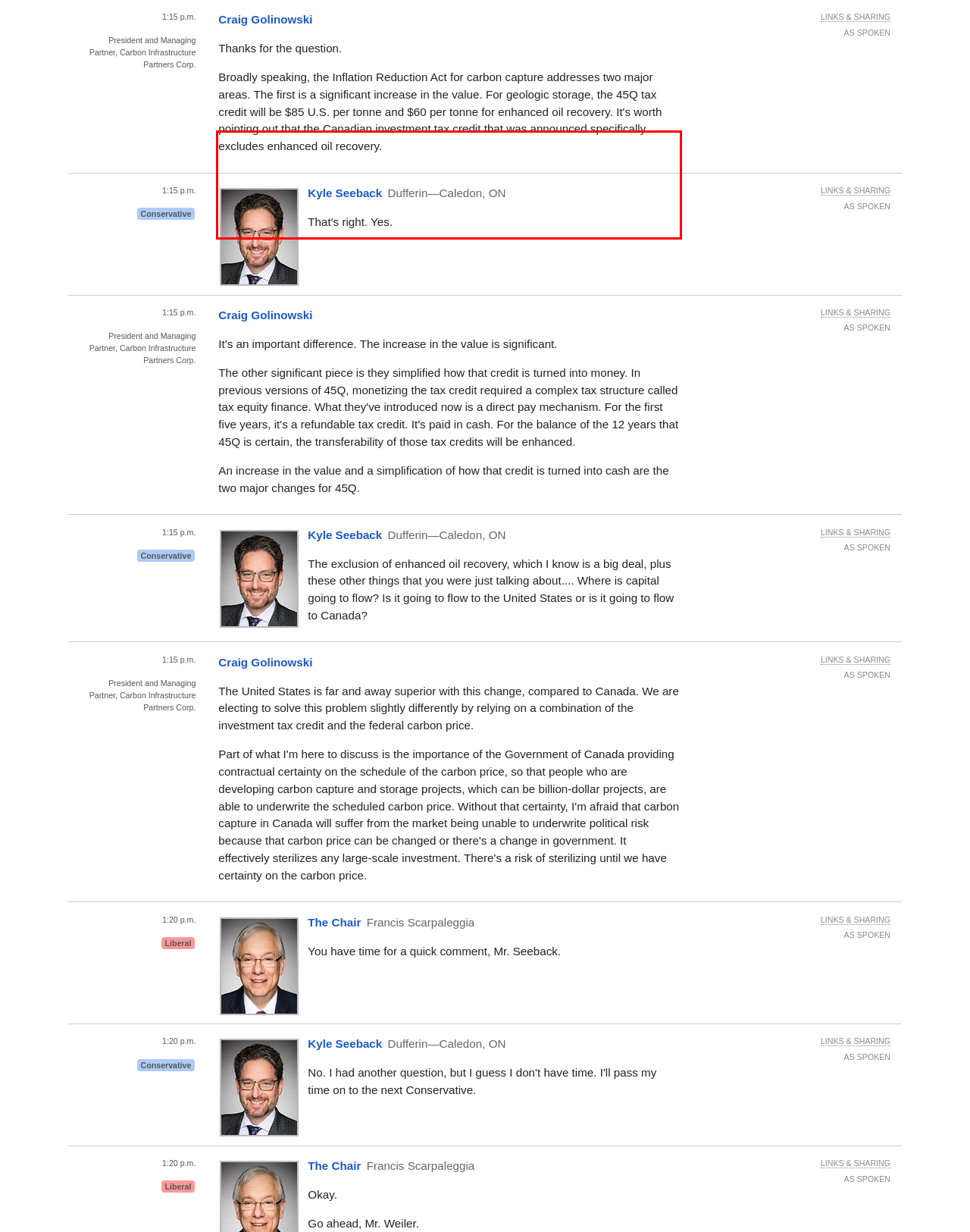Analyze the screenshot of the webpage that features a red bounding box and recognize the text content enclosed within this red bounding box.

What I'm suggesting is a contract with the government where a developer enters into a contract with the Government of Canada so that, if the carbon price is changed by a subsequent government, the contract would state that any differences would be made up for if the carbon price ended up being changed to a lower number. There would be no benefit per se if it was increased faster, but the certainty on a floor price would be visible and contractual.